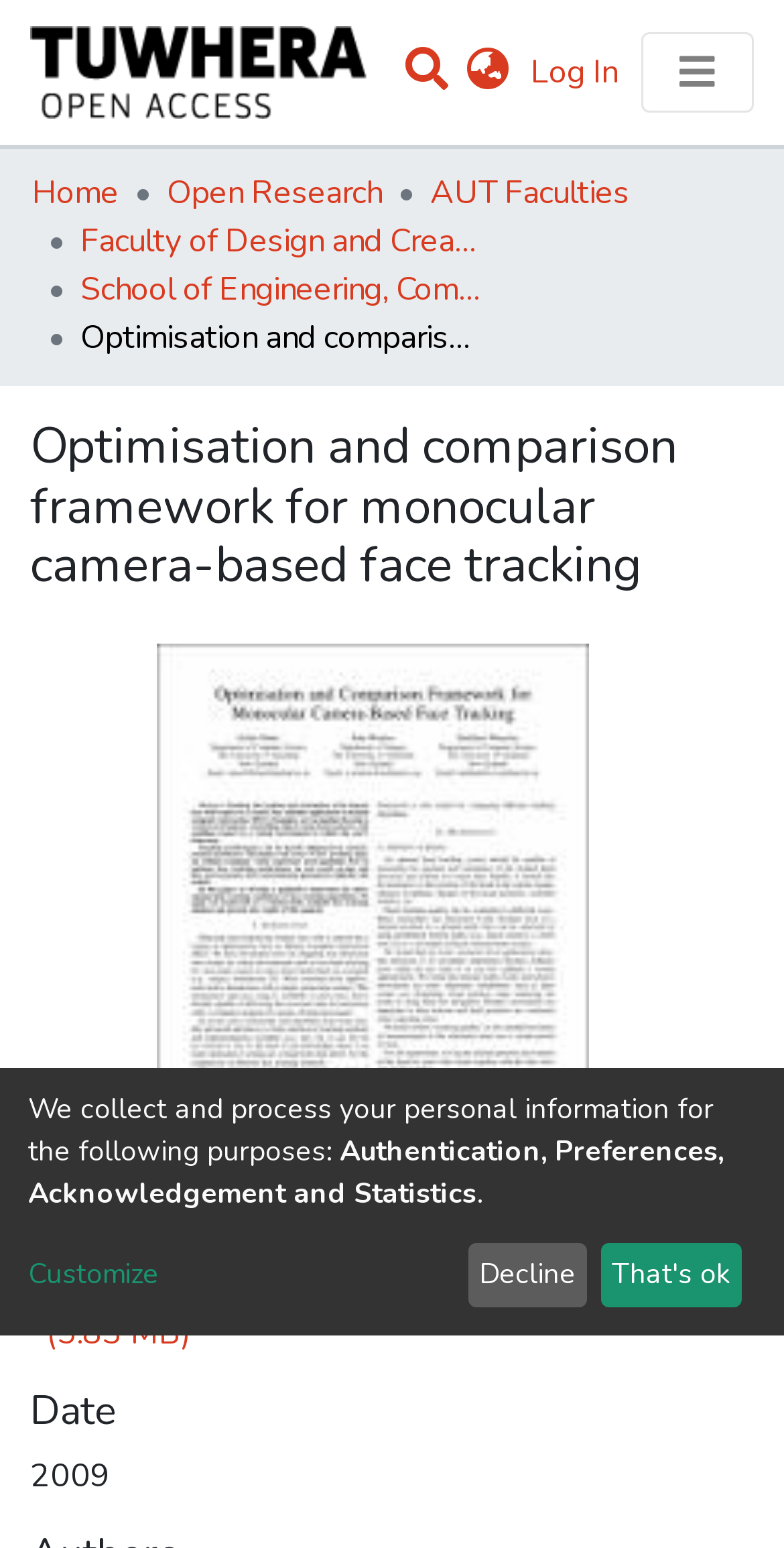Look at the image and give a detailed response to the following question: What is the purpose of the search bar?

The search bar is located in the user profile bar at the top of the webpage, and it allows users to search for specific content. The search bar has a textbox and a link with a magnifying glass icon.